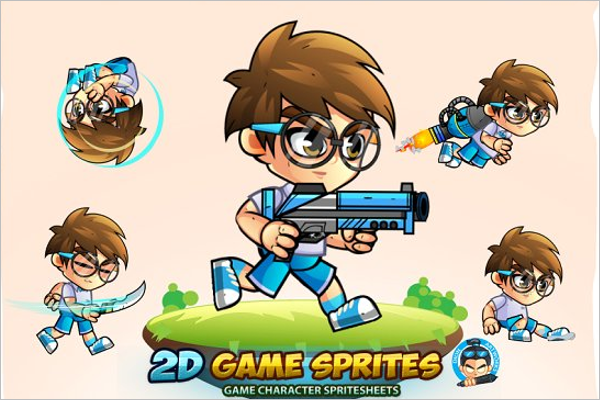Kindly respond to the following question with a single word or a brief phrase: 
What is written at the bottom of the image?

2D GAME SPRITES